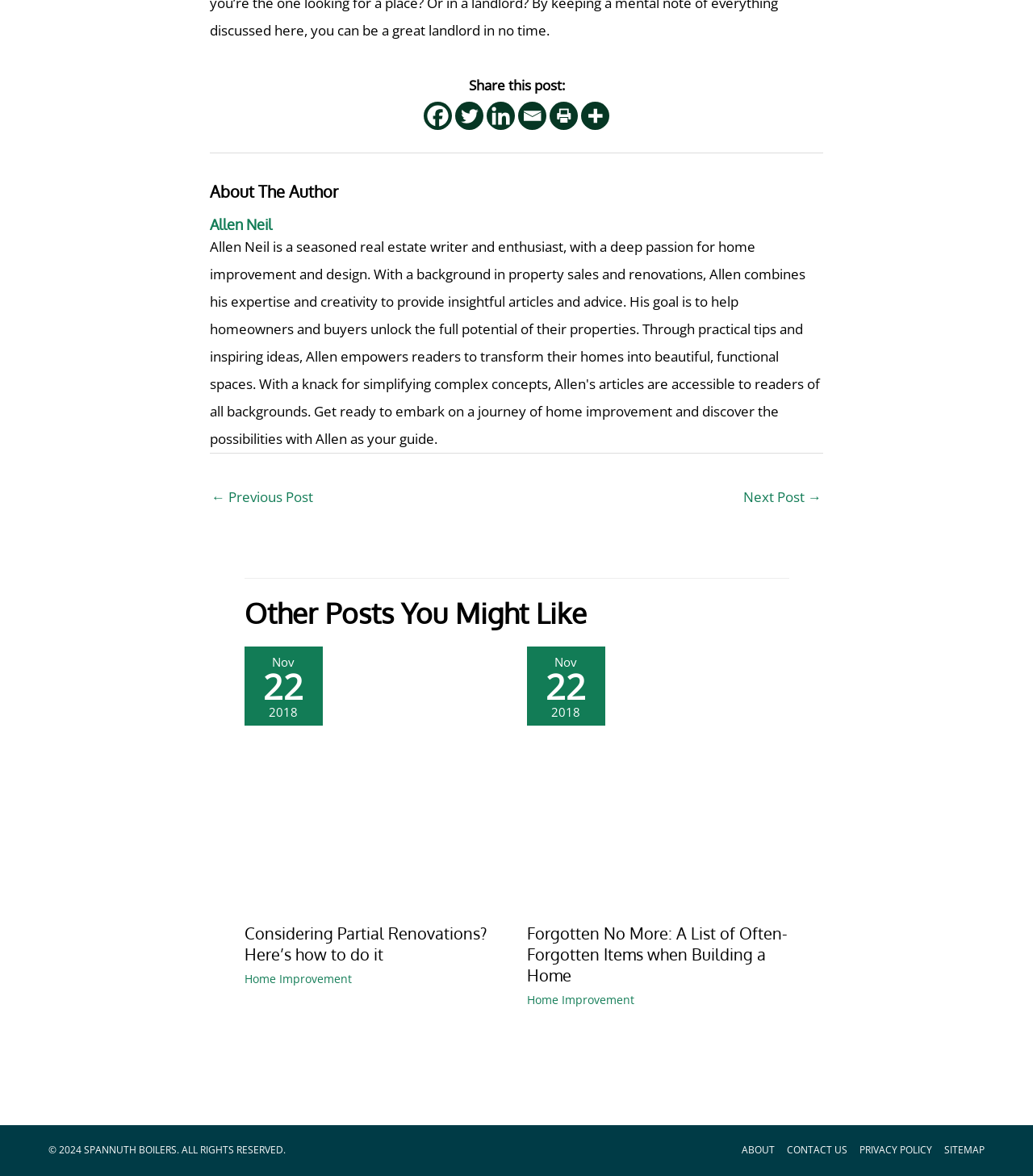Can you provide the bounding box coordinates for the element that should be clicked to implement the instruction: "Go to the next post"?

[0.72, 0.411, 0.795, 0.438]